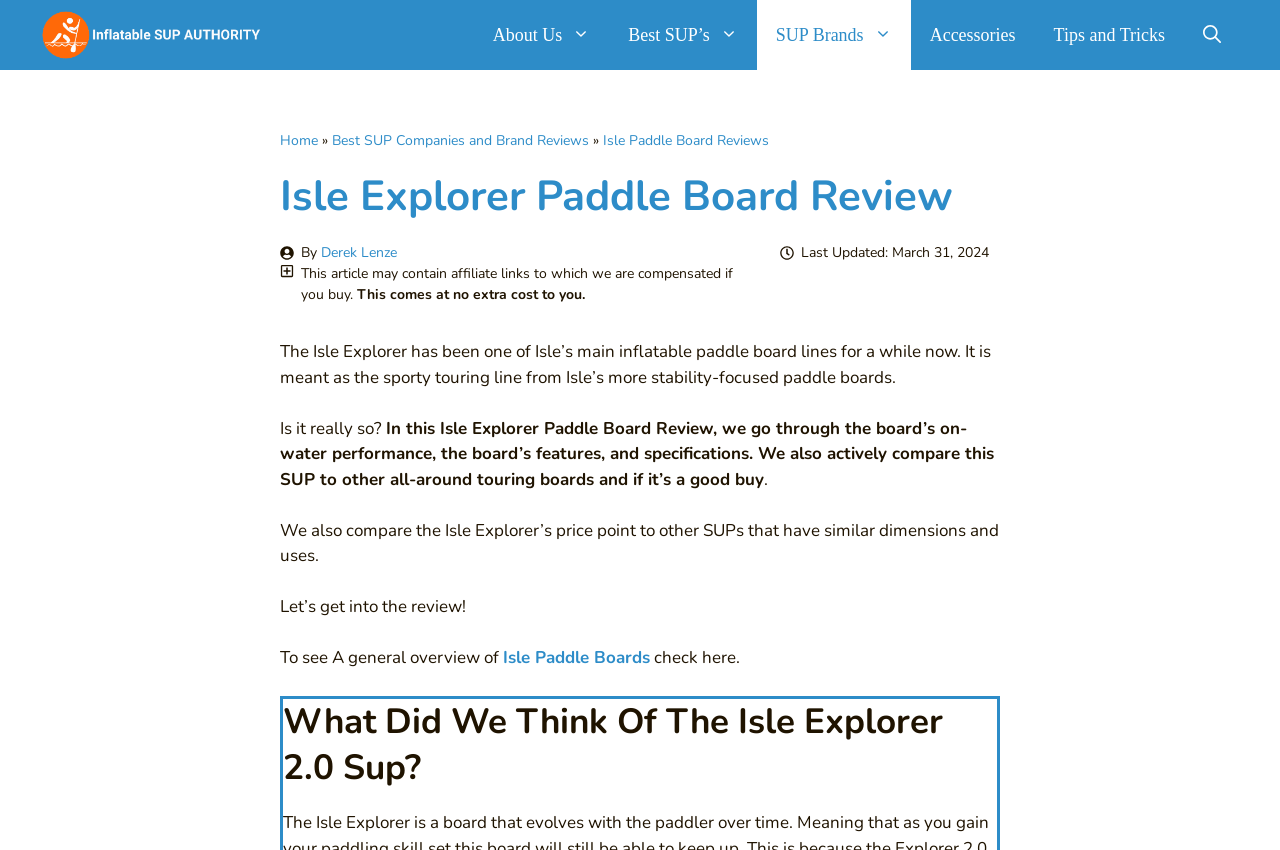Determine the bounding box coordinates of the area to click in order to meet this instruction: "Go to Inflatable SUP Authority".

[0.031, 0.0, 0.213, 0.082]